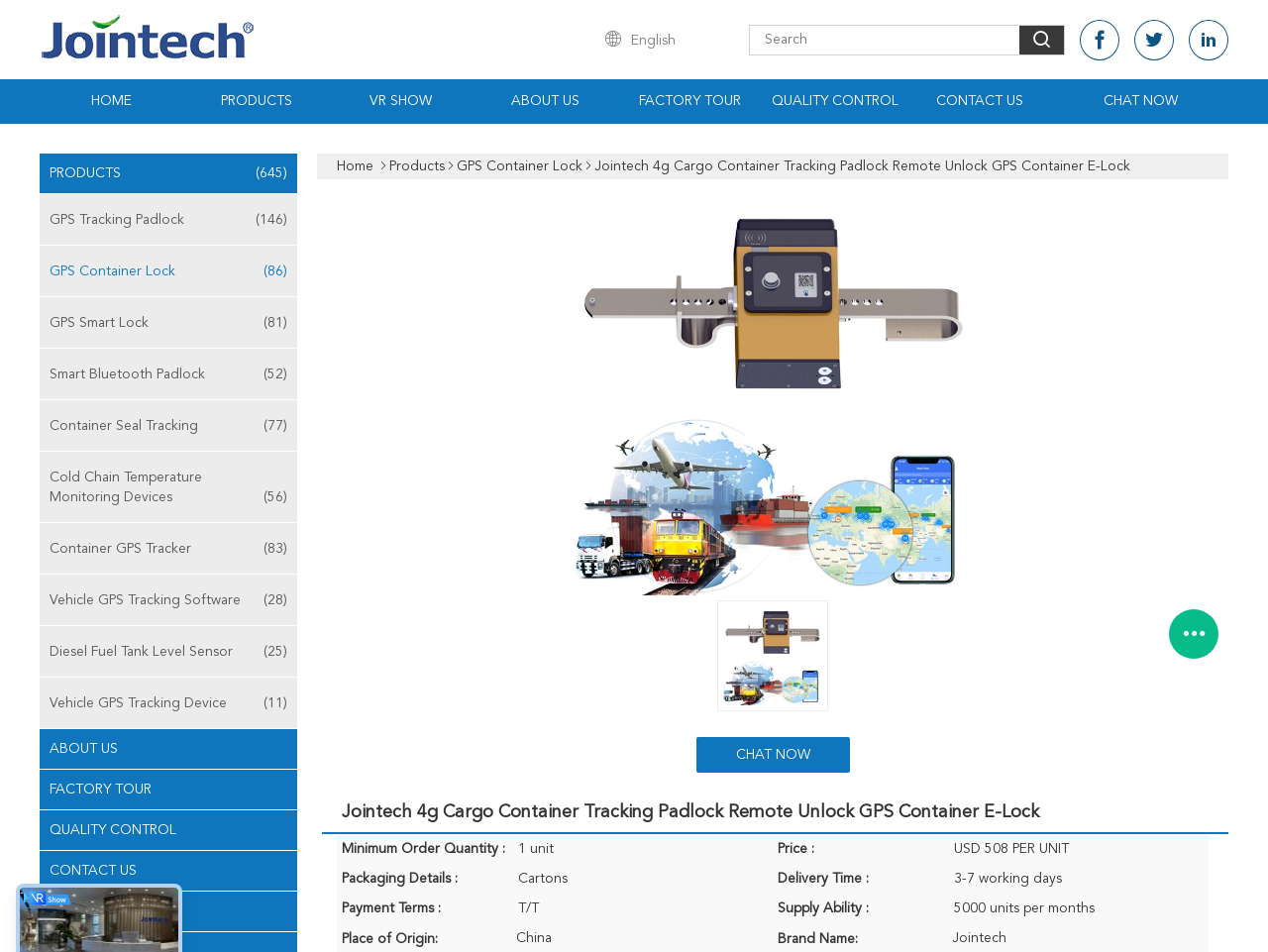Identify the bounding box coordinates of the area you need to click to perform the following instruction: "Contact us".

[0.716, 0.083, 0.829, 0.13]